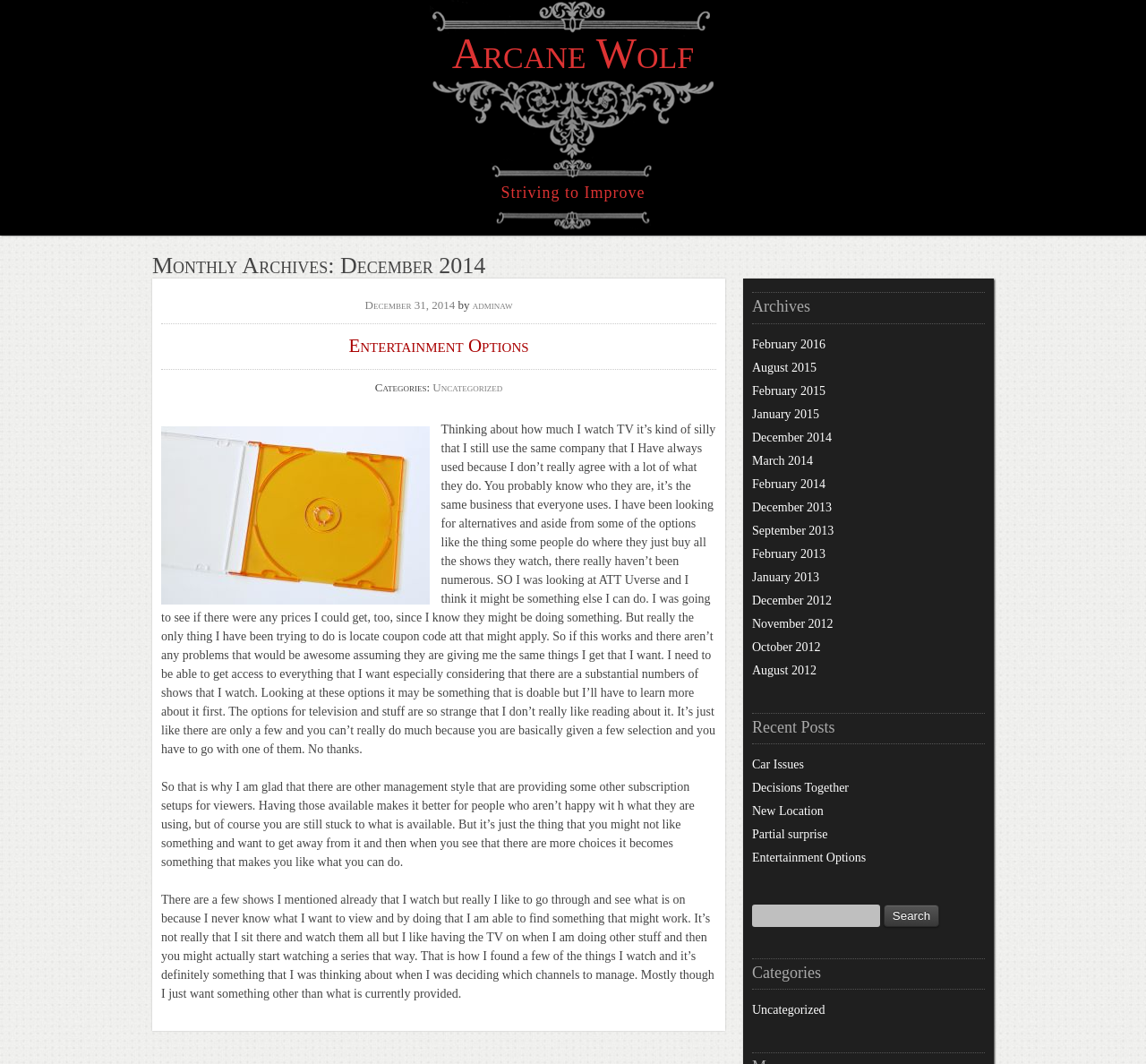Please determine the bounding box coordinates of the clickable area required to carry out the following instruction: "Search for something". The coordinates must be four float numbers between 0 and 1, represented as [left, top, right, bottom].

[0.656, 0.846, 0.859, 0.871]